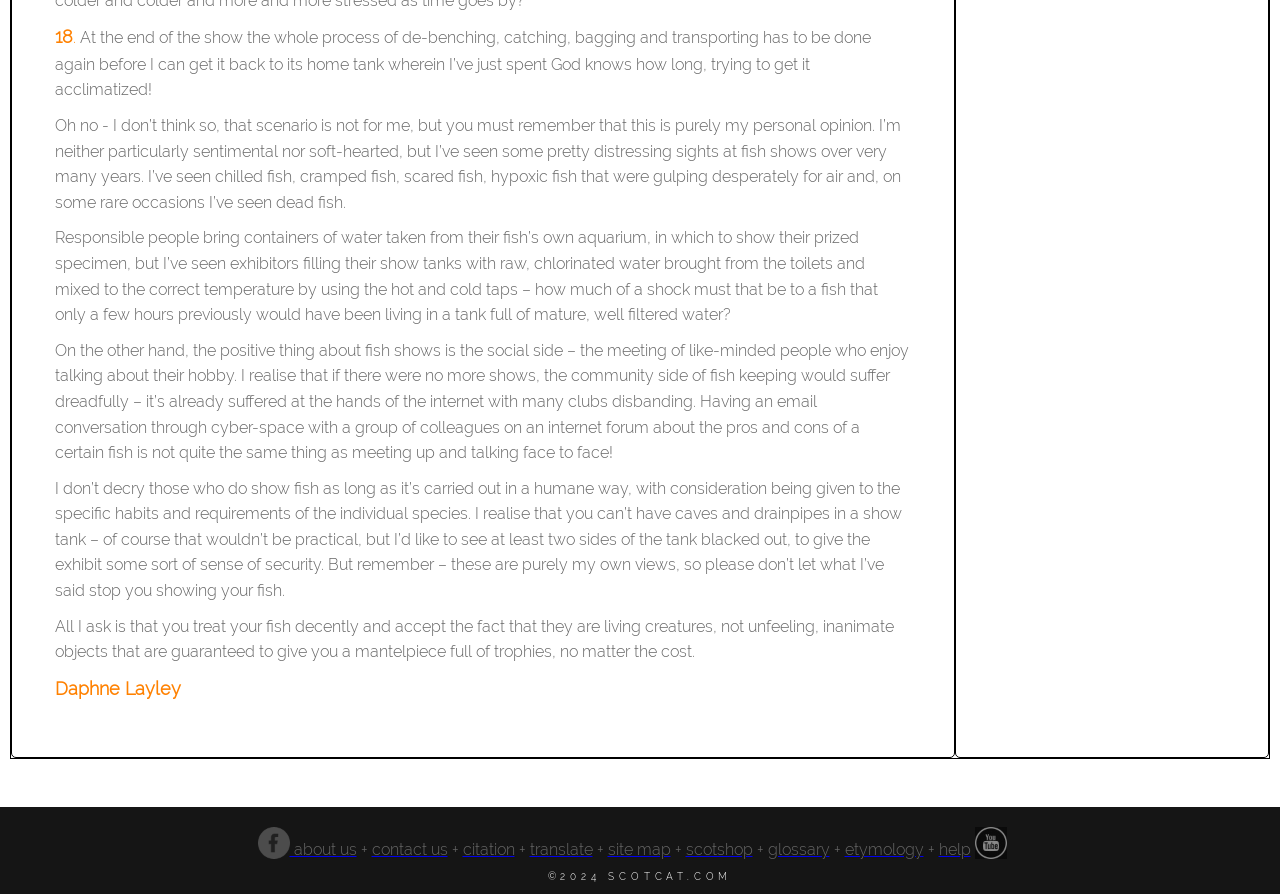Please identify the bounding box coordinates of the region to click in order to complete the given instruction: "go to about us". The coordinates should be four float numbers between 0 and 1, i.e., [left, top, right, bottom].

[0.226, 0.939, 0.279, 0.96]